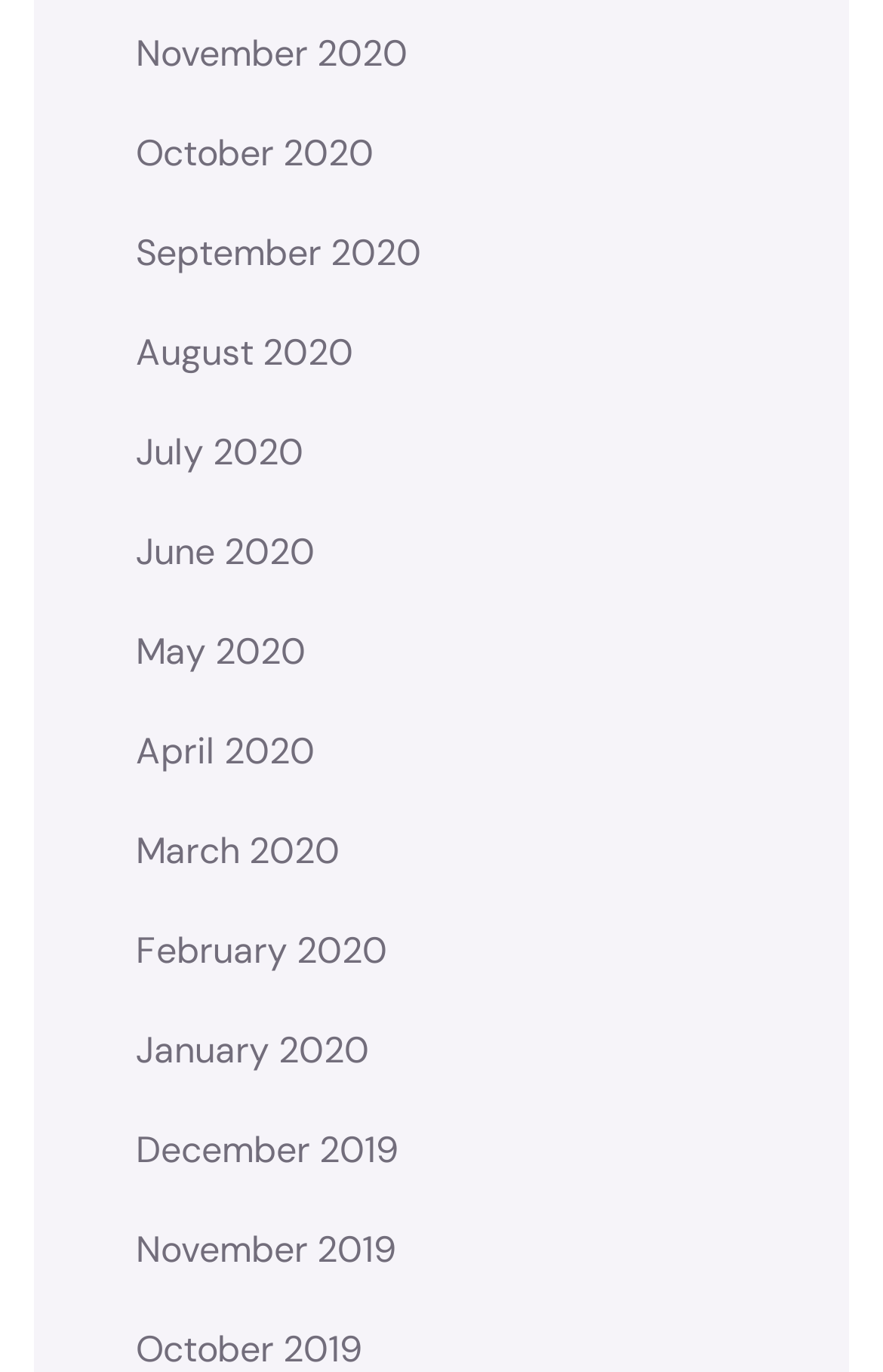Please identify the bounding box coordinates of the element I need to click to follow this instruction: "Go to Introduction".

None